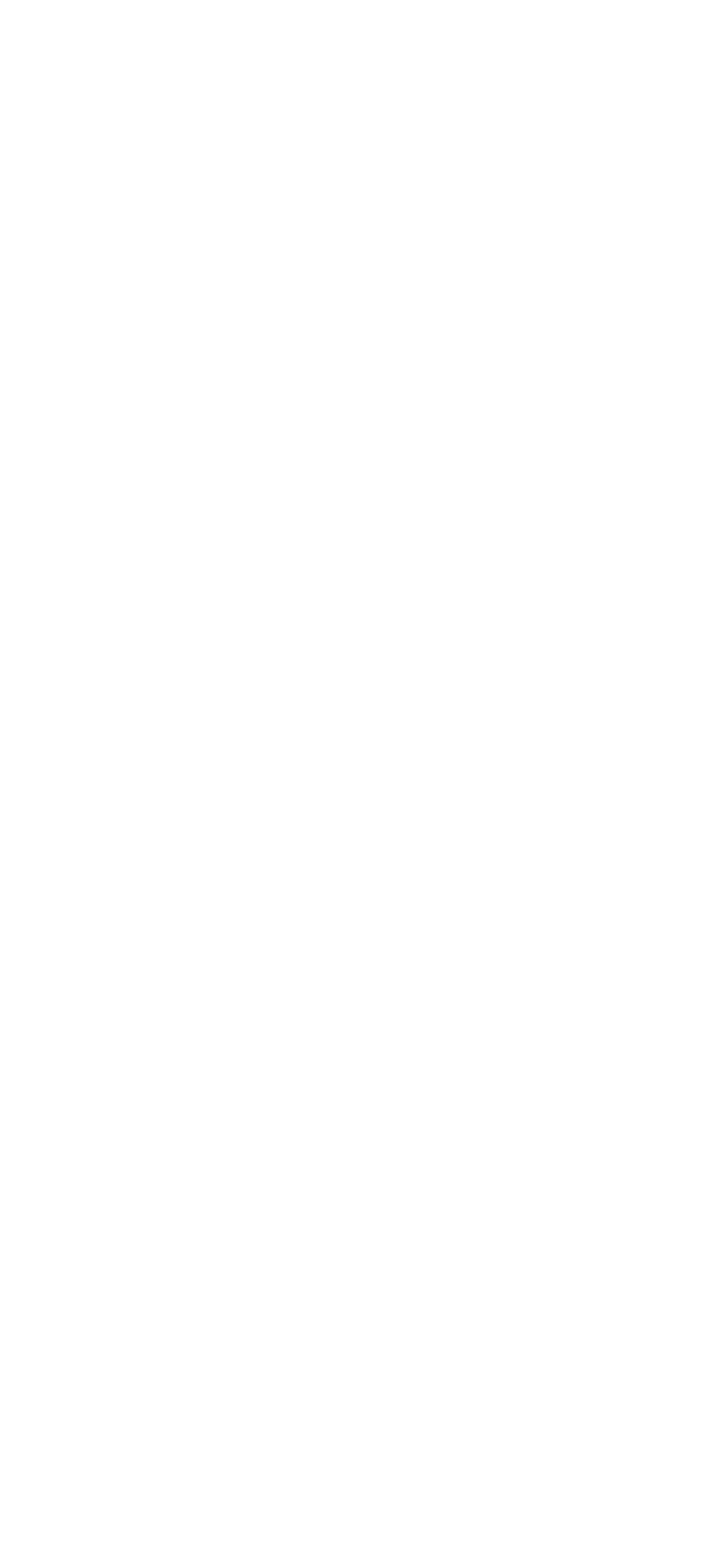Please specify the bounding box coordinates of the clickable region necessary for completing the following instruction: "check Contact Us information". The coordinates must consist of four float numbers between 0 and 1, i.e., [left, top, right, bottom].

[0.077, 0.378, 0.307, 0.4]